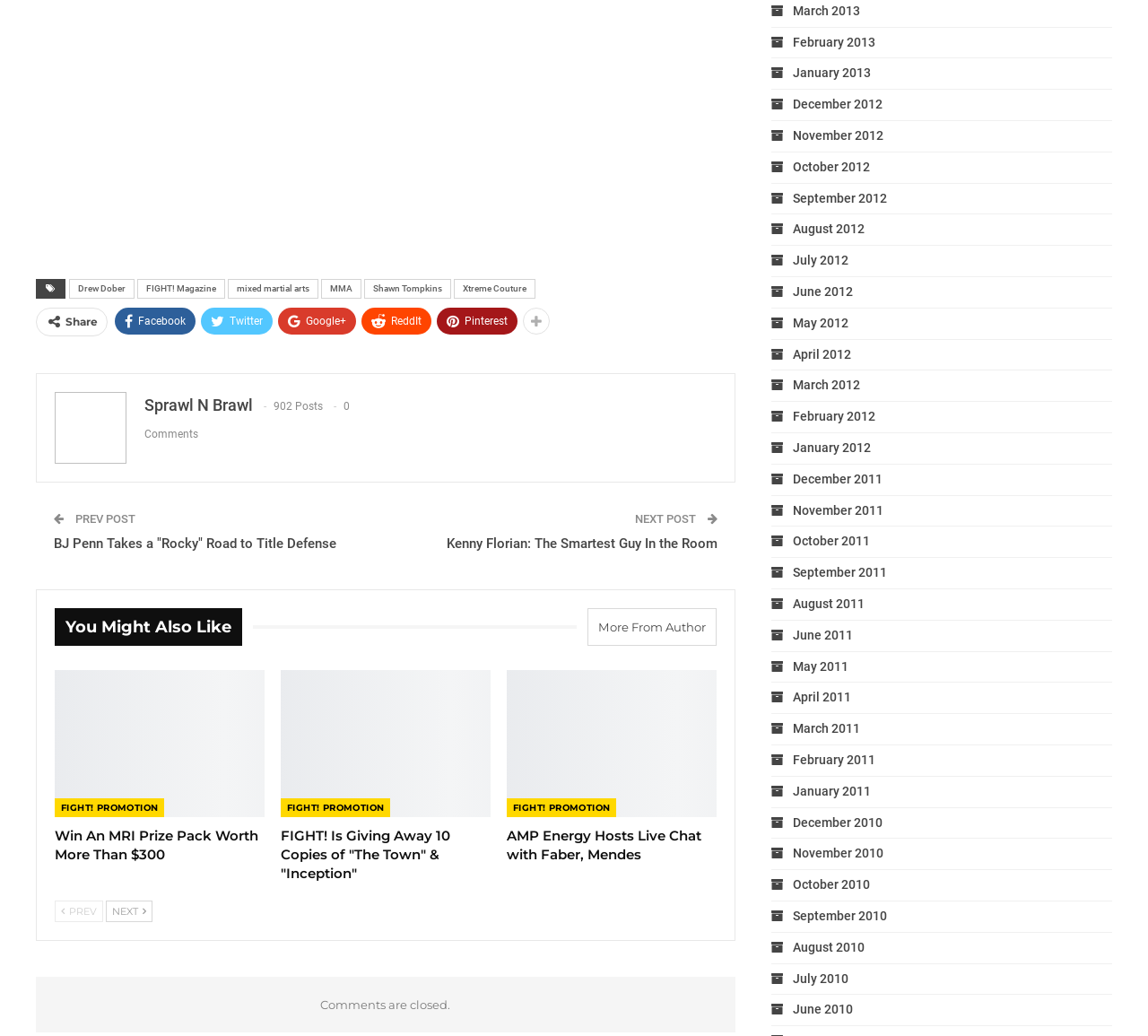Based on the element description, predict the bounding box coordinates (top-left x, top-left y, bottom-right x, bottom-right y) for the UI element in the screenshot: You might also like

[0.048, 0.598, 0.22, 0.614]